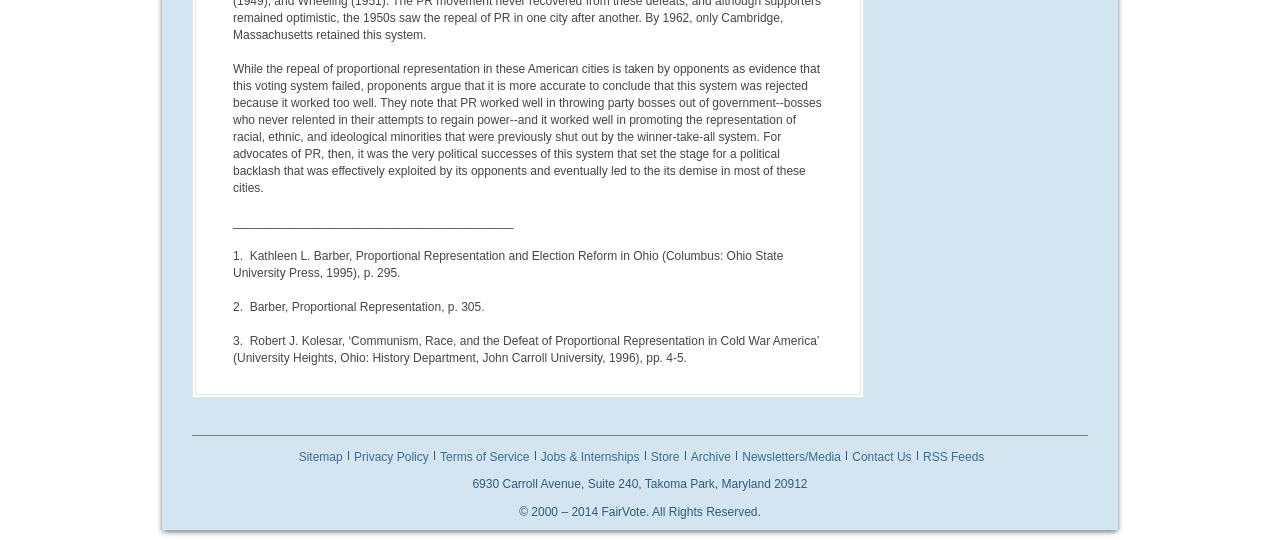Determine the bounding box for the UI element that matches this description: "AD & Contact Us".

None